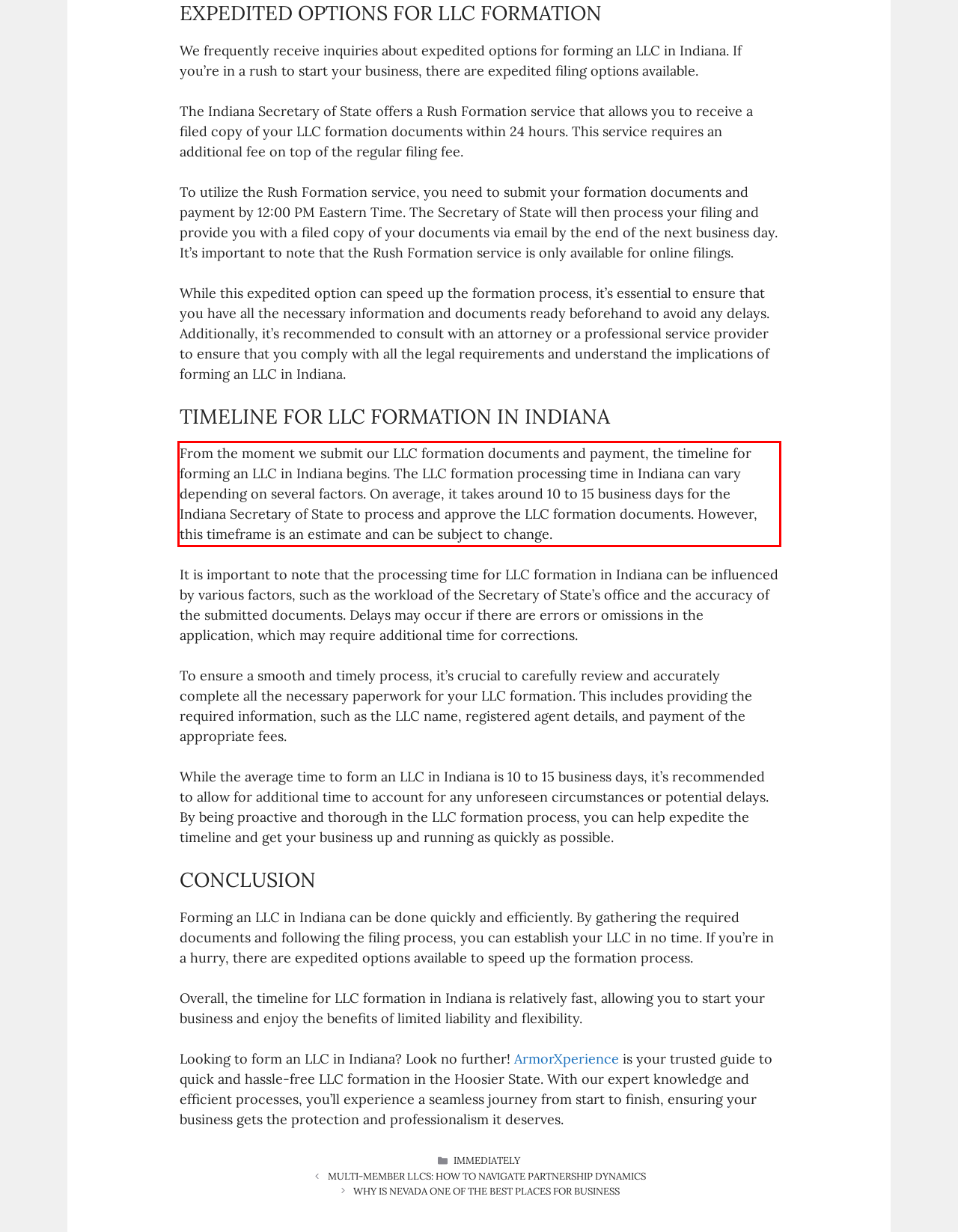Examine the webpage screenshot, find the red bounding box, and extract the text content within this marked area.

From the moment we submit our LLC formation documents and payment, the timeline for forming an LLC in Indiana begins. The LLC formation processing time in Indiana can vary depending on several factors. On average, it takes around 10 to 15 business days for the Indiana Secretary of State to process and approve the LLC formation documents. However, this timeframe is an estimate and can be subject to change.